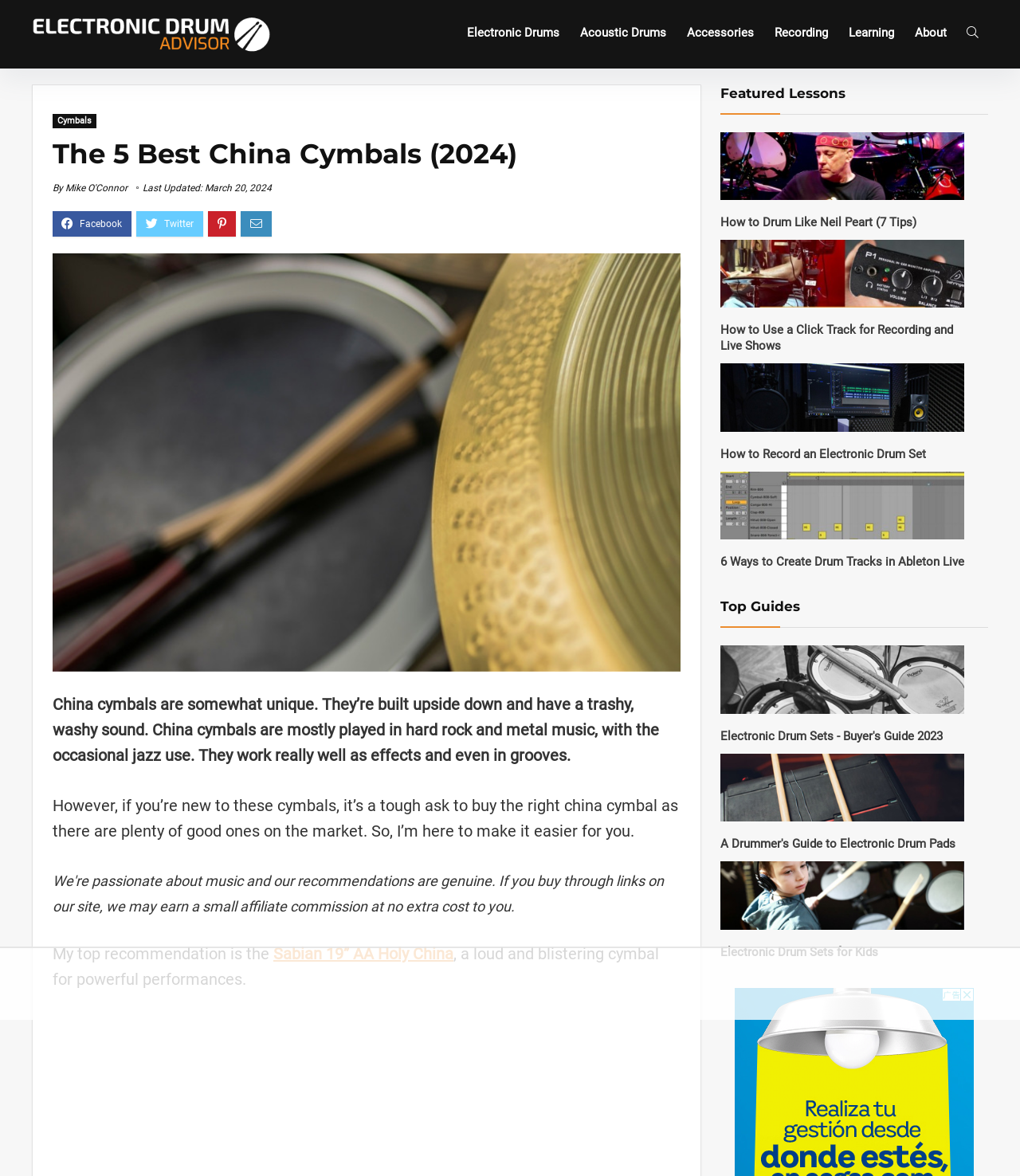Locate the bounding box coordinates of the segment that needs to be clicked to meet this instruction: "Click on the 'How to Drum Like Neil Peart' link".

[0.706, 0.113, 0.945, 0.195]